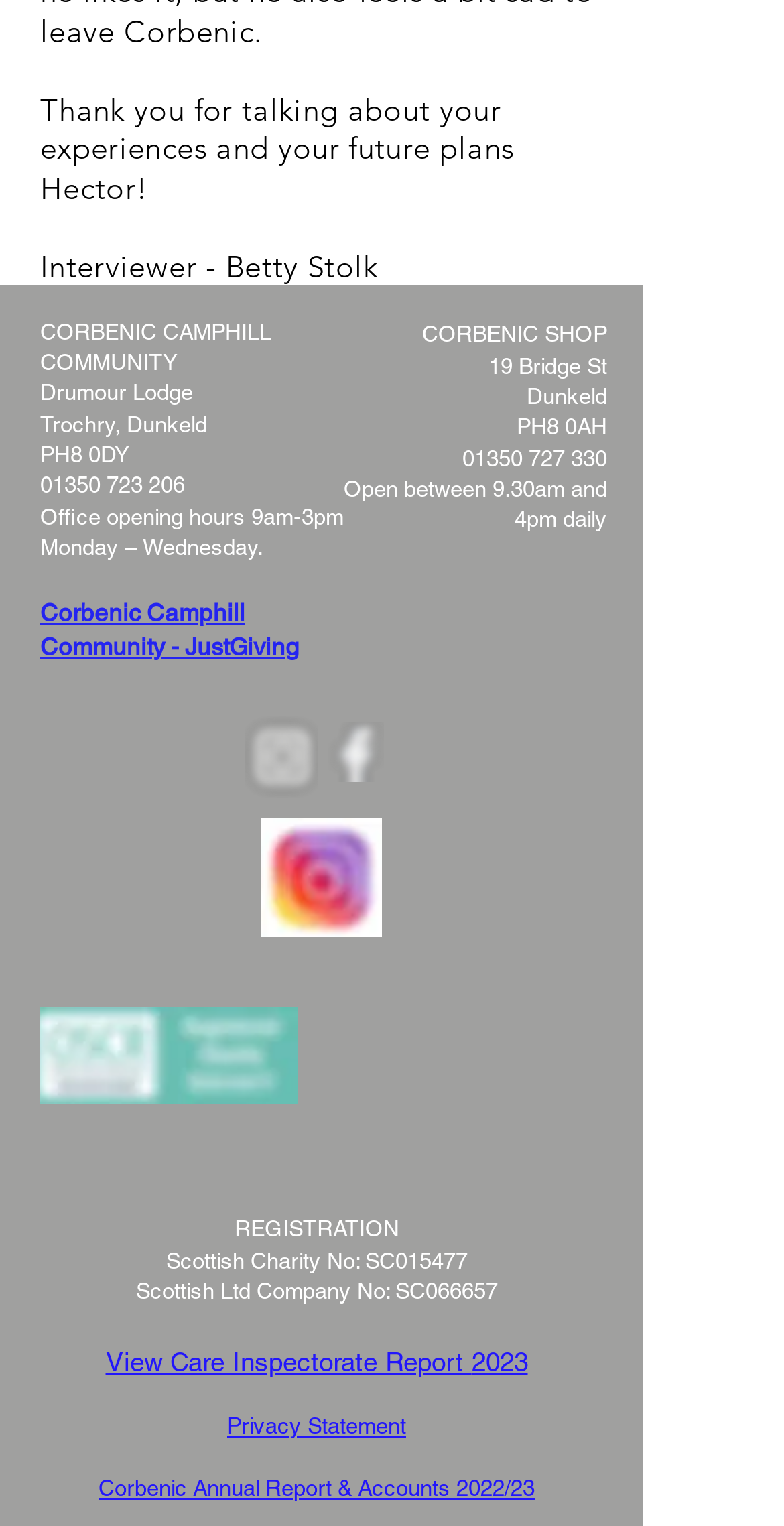What is the phone number of the office?
Based on the screenshot, give a detailed explanation to answer the question.

The phone number of the office can be found in the link element '01350 723 206' located at the top of the webpage, with bounding box coordinates [0.051, 0.309, 0.236, 0.327].